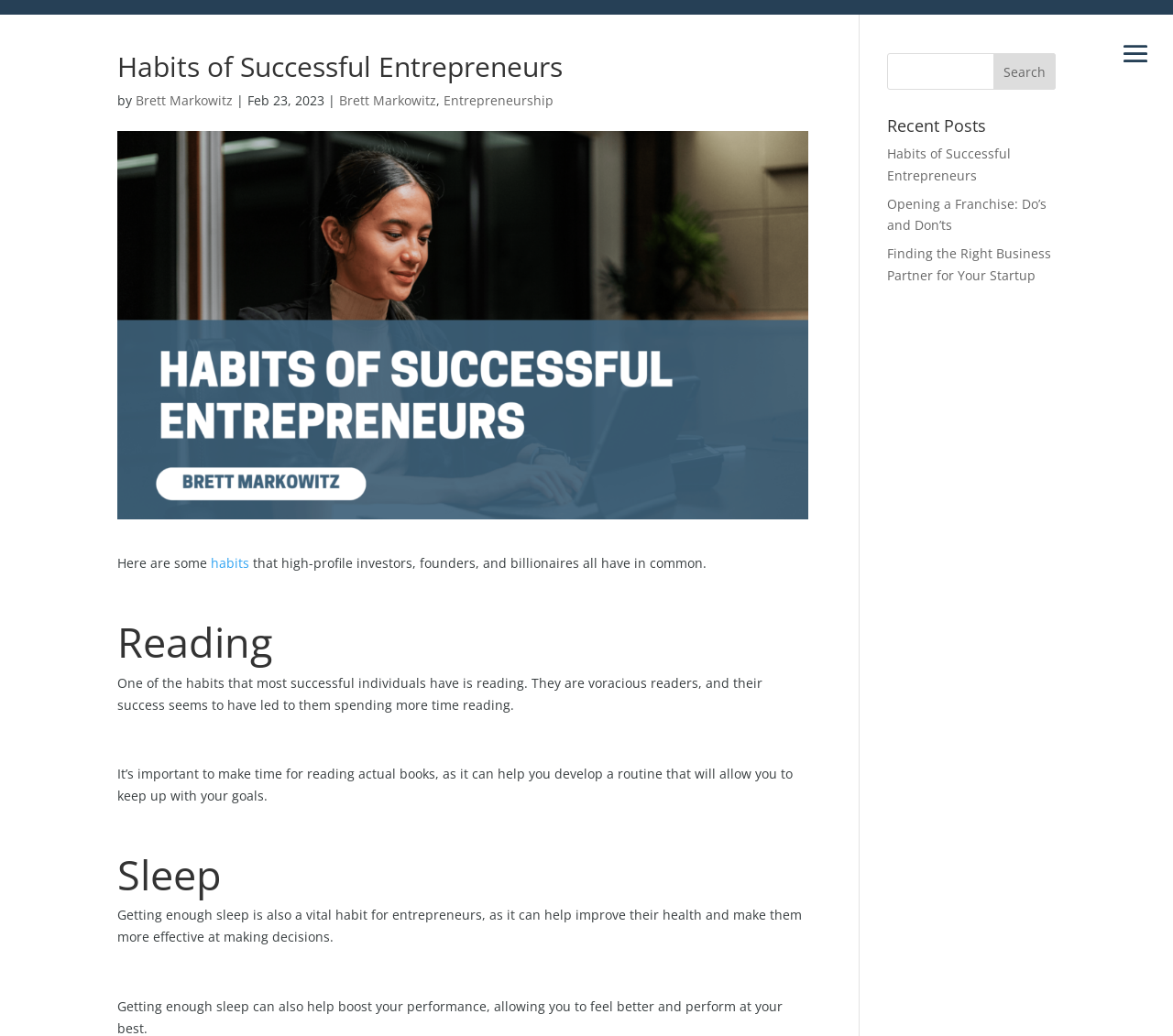Please mark the bounding box coordinates of the area that should be clicked to carry out the instruction: "Click on the HOME link".

None